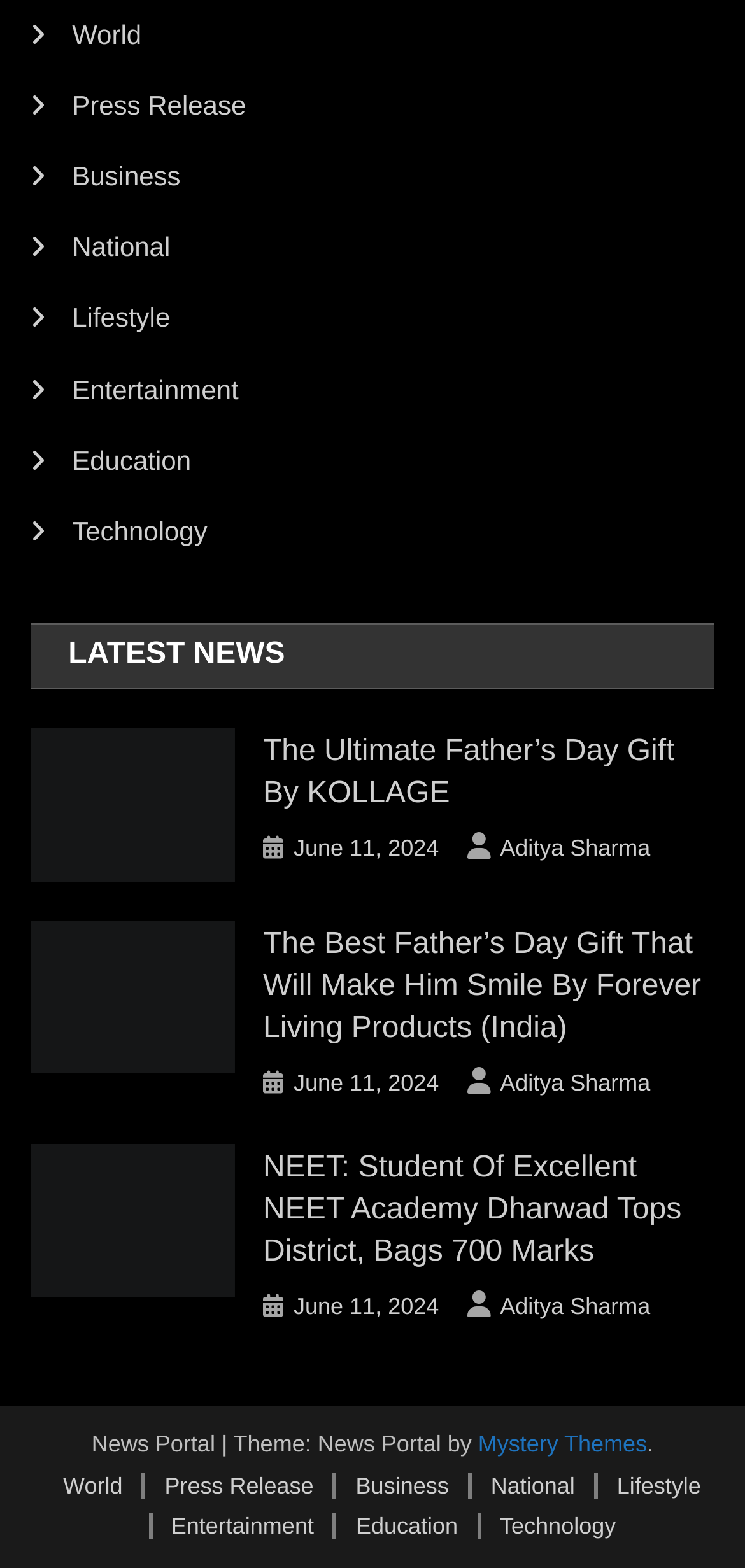Using the information in the image, could you please answer the following question in detail:
What are the categories of news available on the webpage?

The categories of news available on the webpage are World, Press Release, Business, National, Lifestyle, Entertainment, Education, and Technology, as indicated by the links at the top and bottom of the webpage.